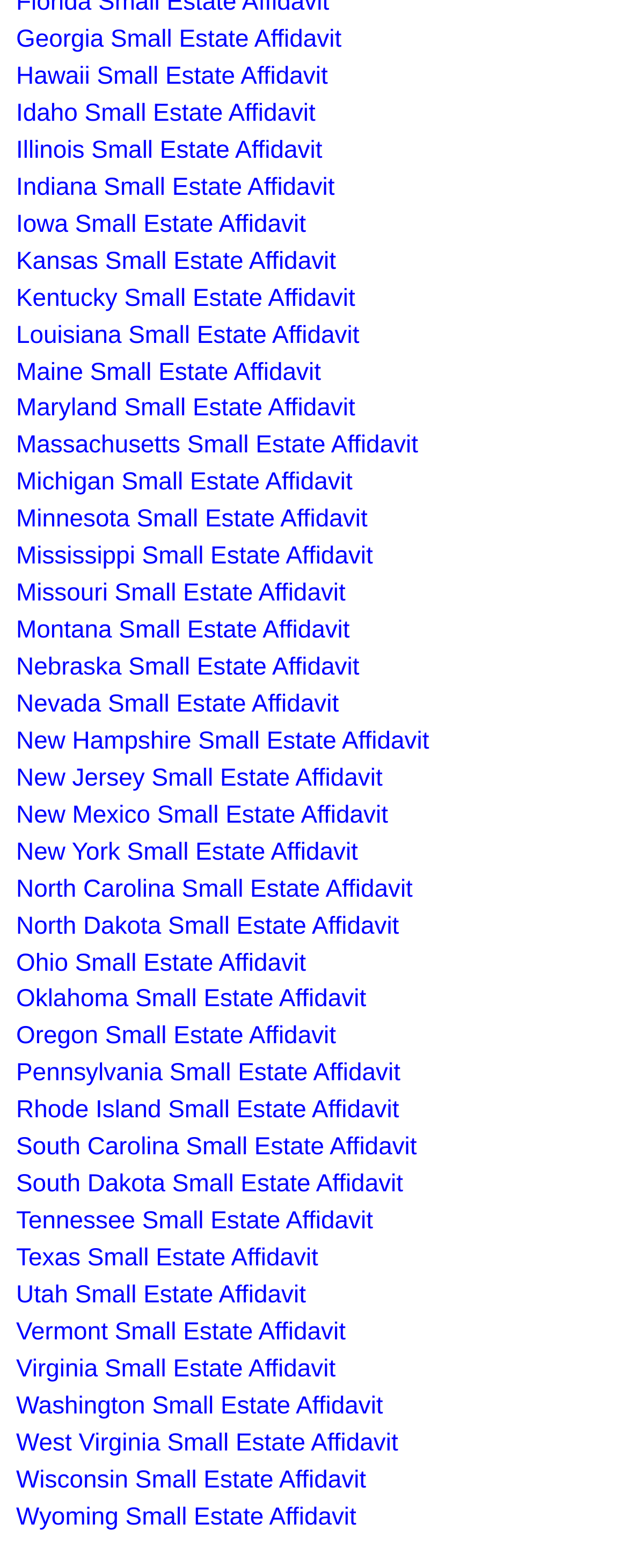Give a concise answer of one word or phrase to the question: 
What type of document is provided for each state?

Small Estate Affidavit